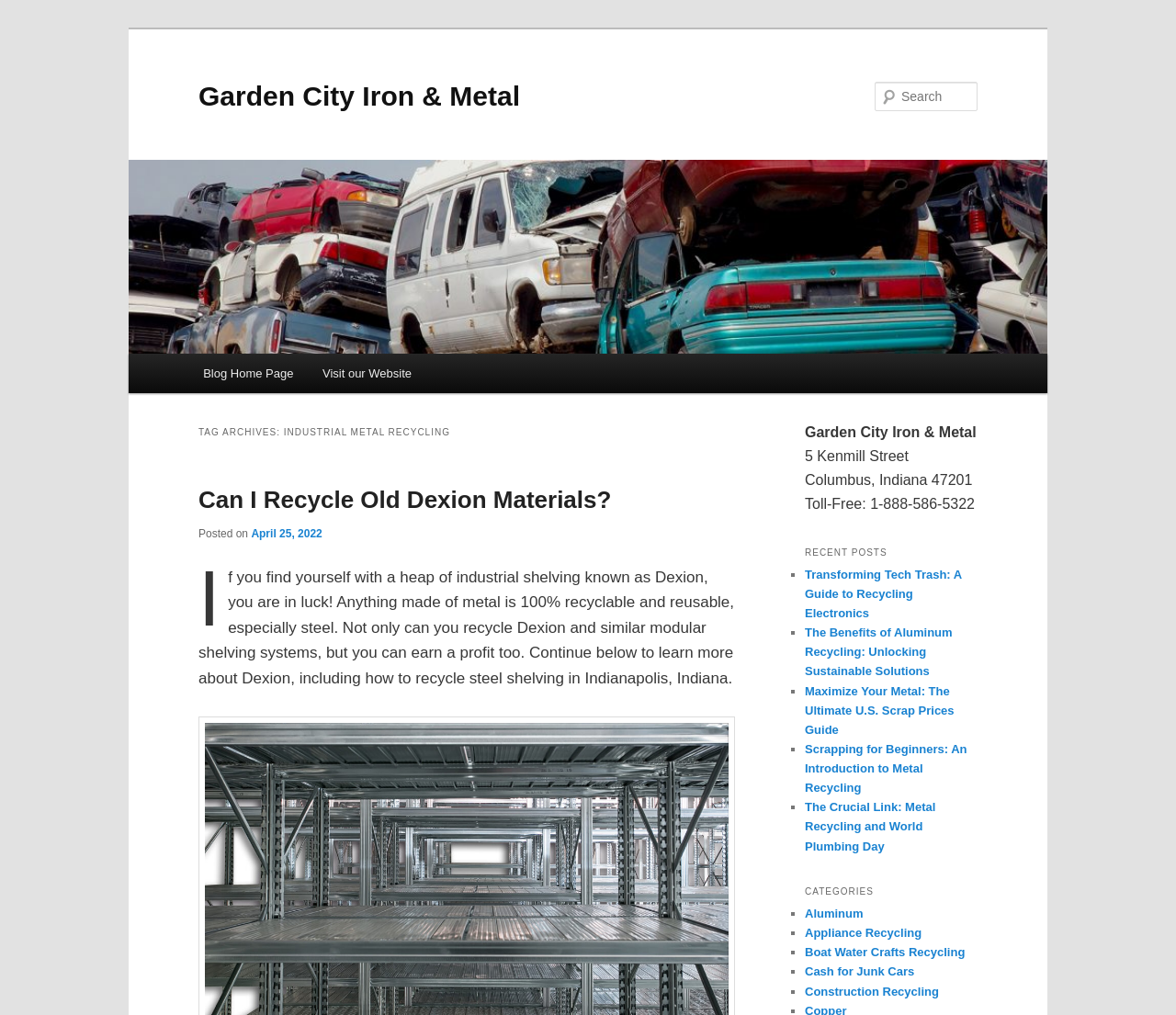Can you find the bounding box coordinates for the UI element given this description: "Aluminum"? Provide the coordinates as four float numbers between 0 and 1: [left, top, right, bottom].

[0.684, 0.893, 0.734, 0.907]